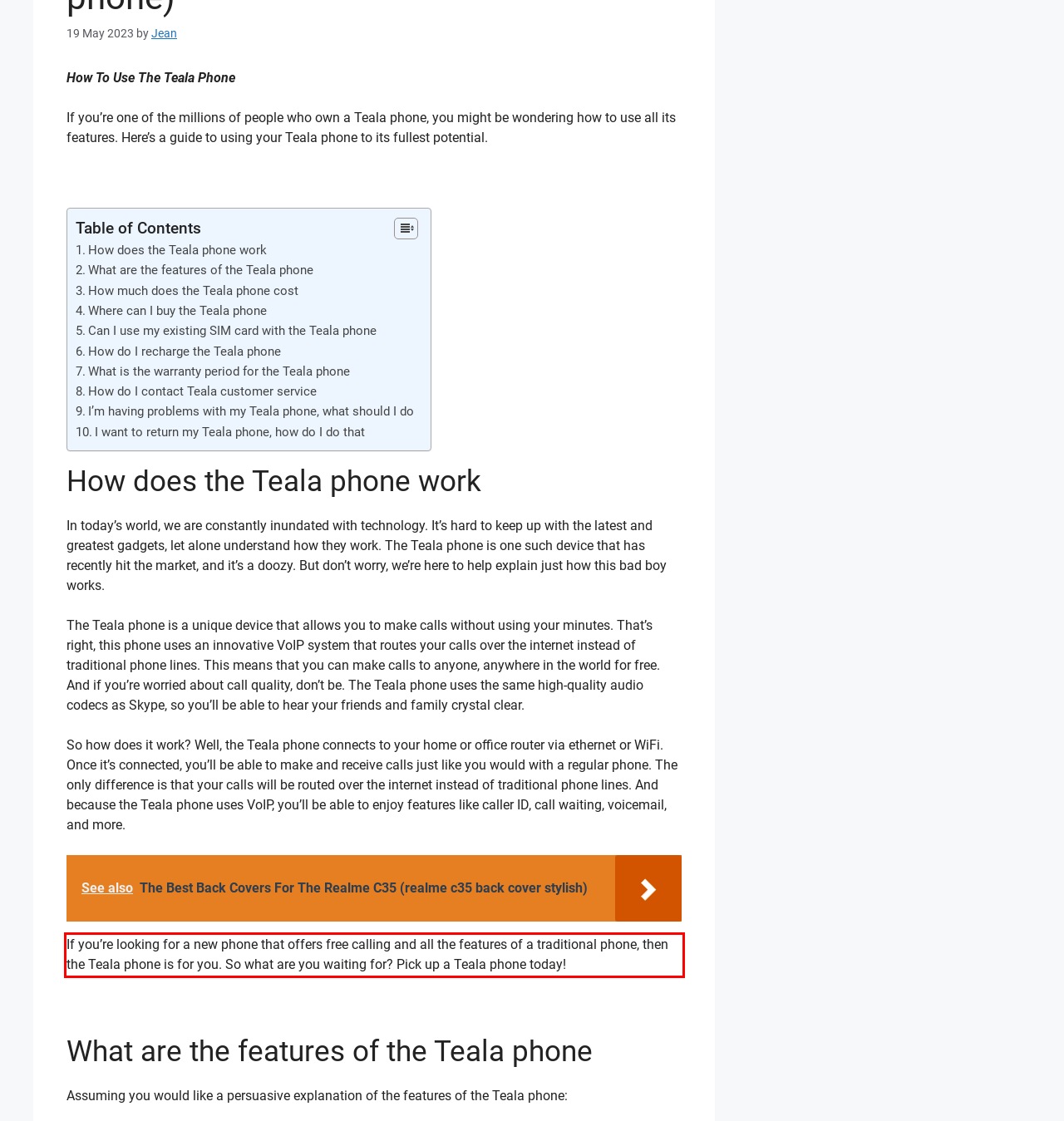Within the screenshot of a webpage, identify the red bounding box and perform OCR to capture the text content it contains.

If you’re looking for a new phone that offers free calling and all the features of a traditional phone, then the Teala phone is for you. So what are you waiting for? Pick up a Teala phone today!